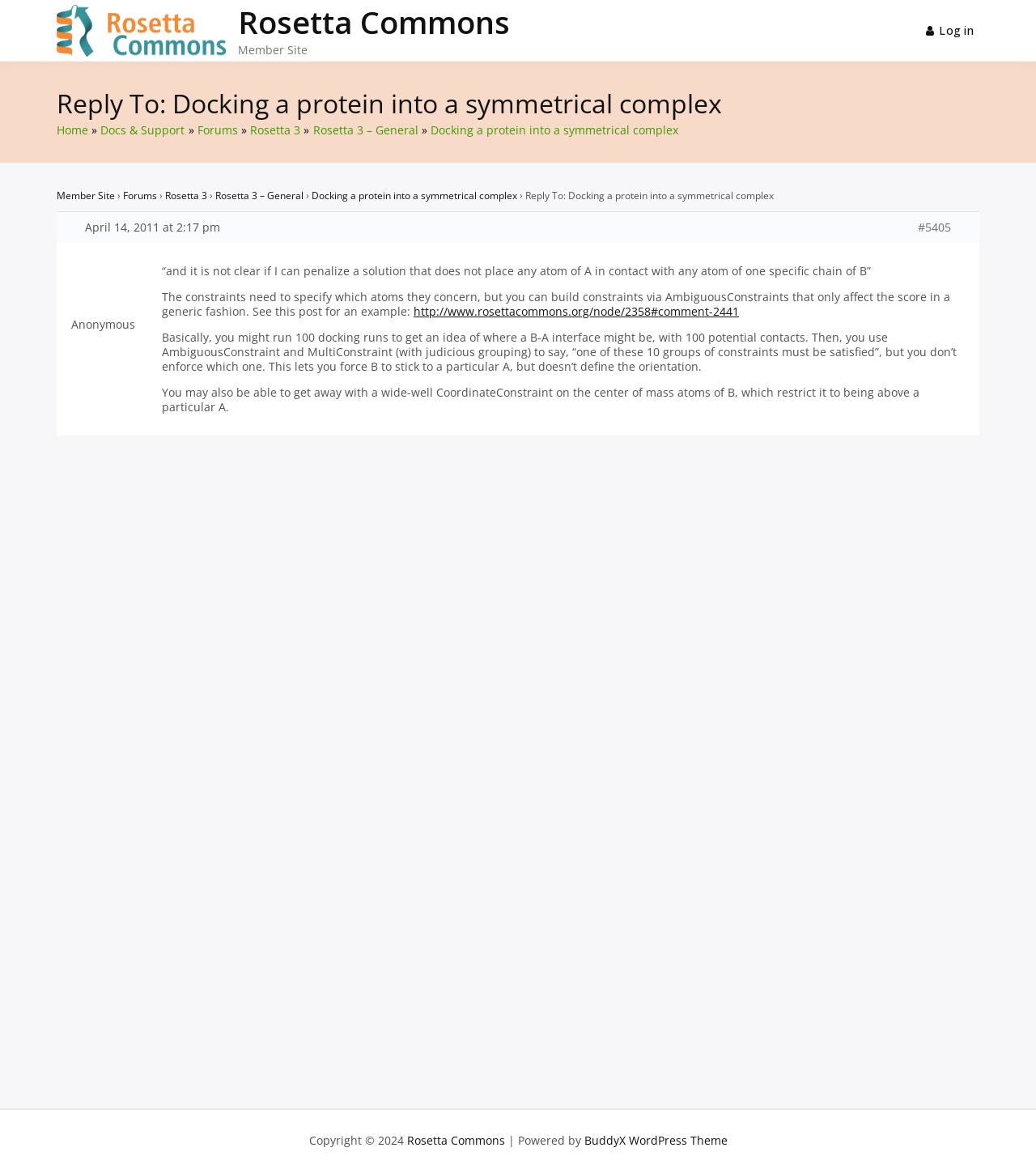Locate the bounding box coordinates of the clickable region to complete the following instruction: "Log in."

[0.888, 0.011, 0.945, 0.042]